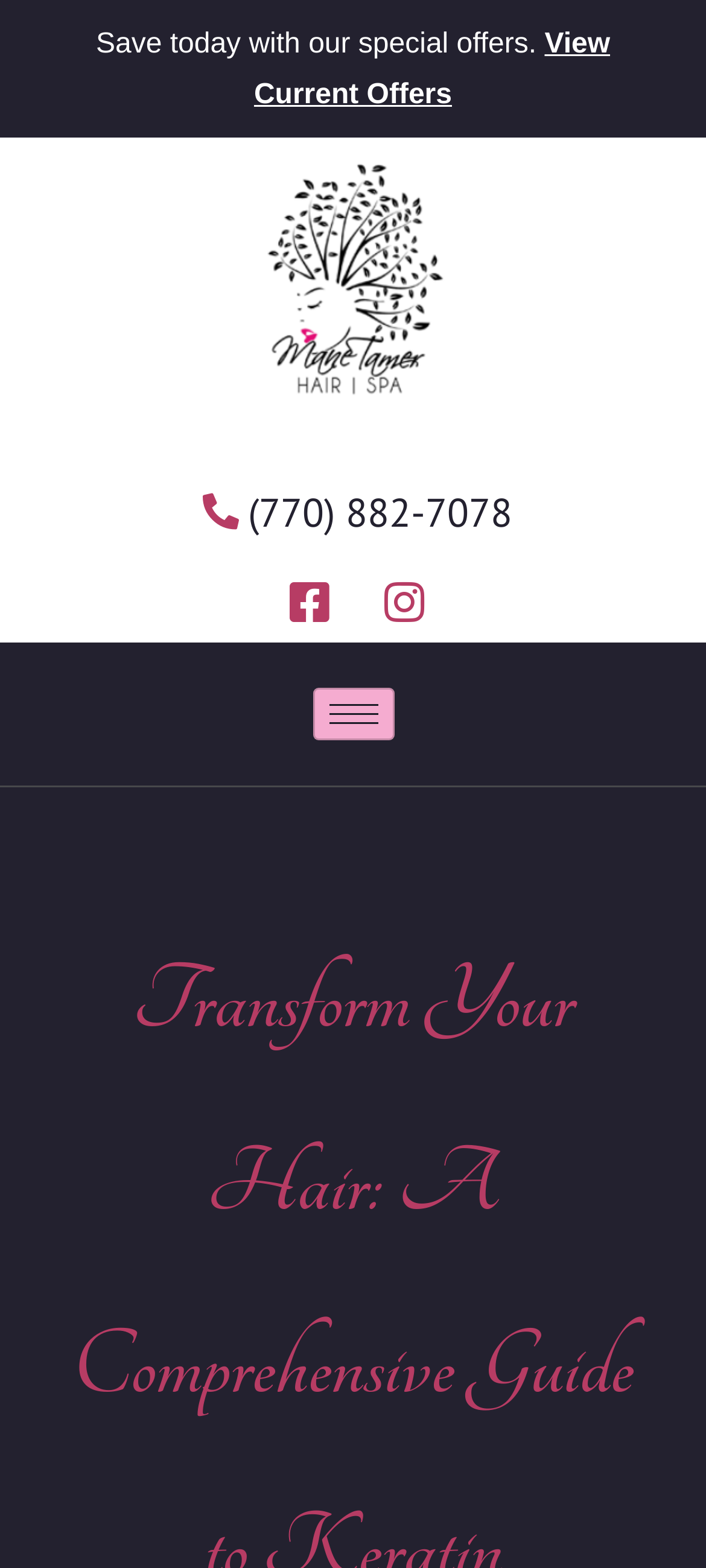Carefully observe the image and respond to the question with a detailed answer:
What is the purpose of the button with the hamburger icon?

I inferred the purpose of the button by its icon, which is commonly used for navigation menus. The button is located at the coordinates [0.442, 0.439, 0.558, 0.472].